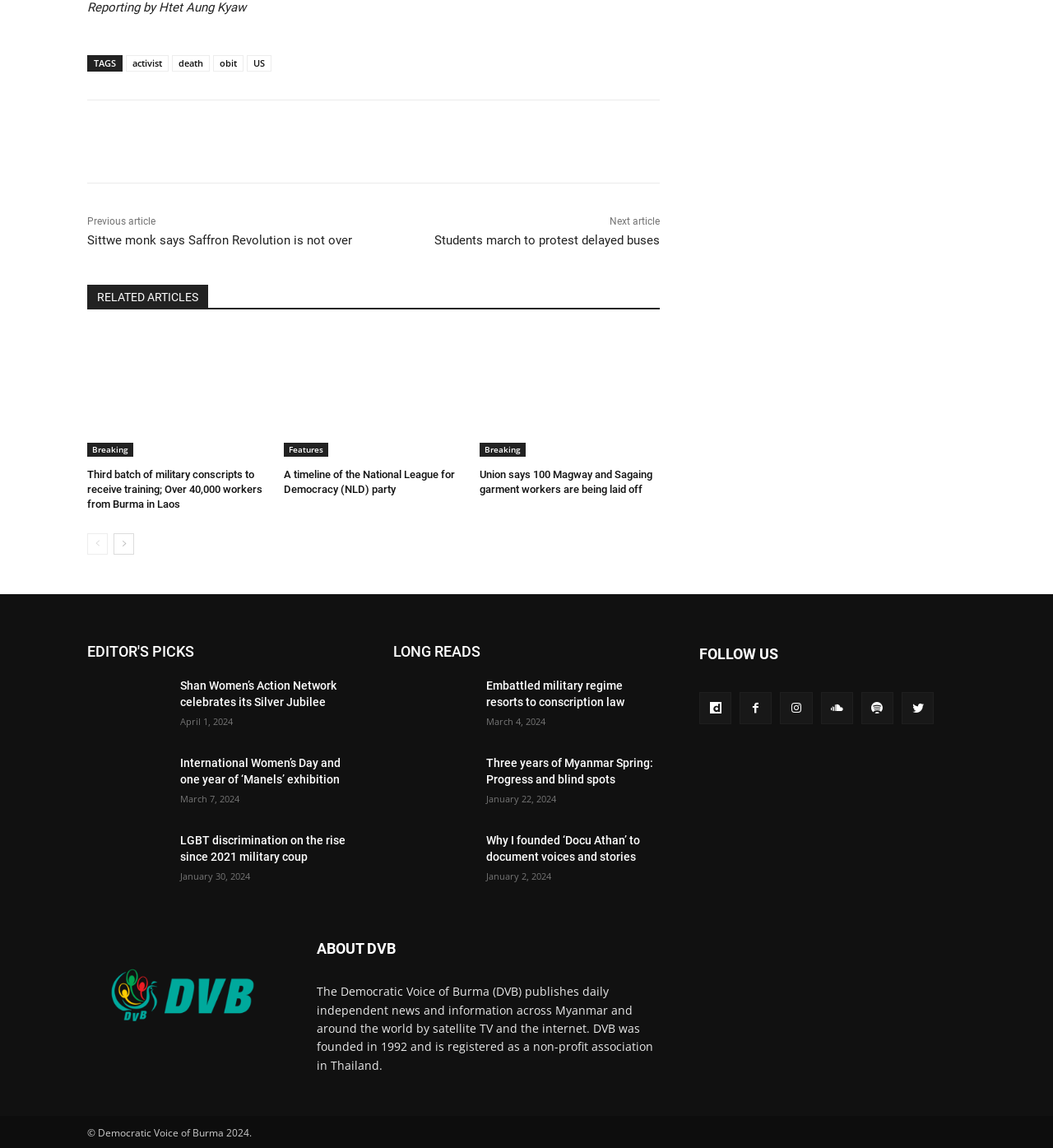What is the copyright year of the webpage?
By examining the image, provide a one-word or phrase answer.

2024